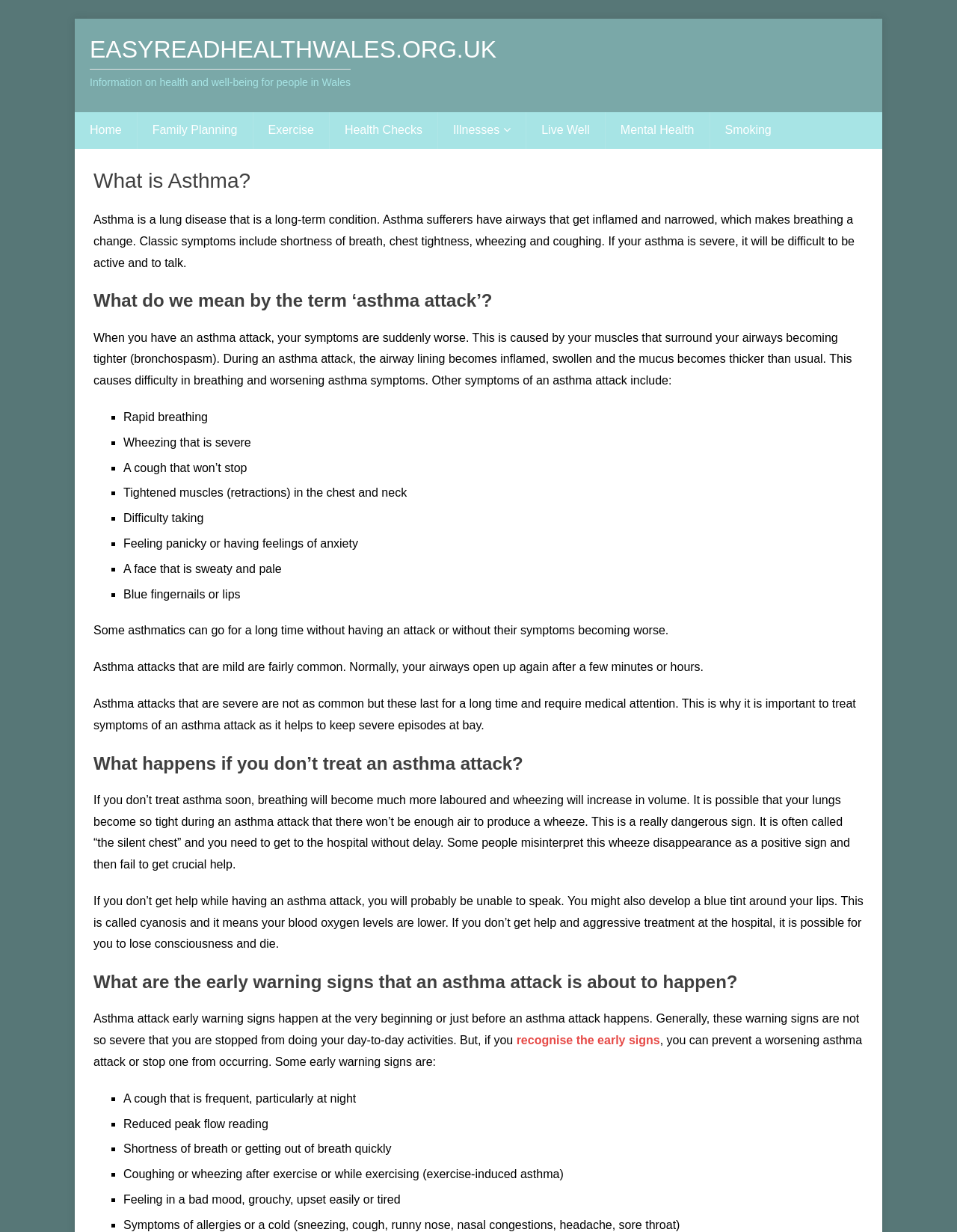Please specify the bounding box coordinates of the area that should be clicked to accomplish the following instruction: "Click on the 'Home' link". The coordinates should consist of four float numbers between 0 and 1, i.e., [left, top, right, bottom].

[0.078, 0.091, 0.143, 0.121]